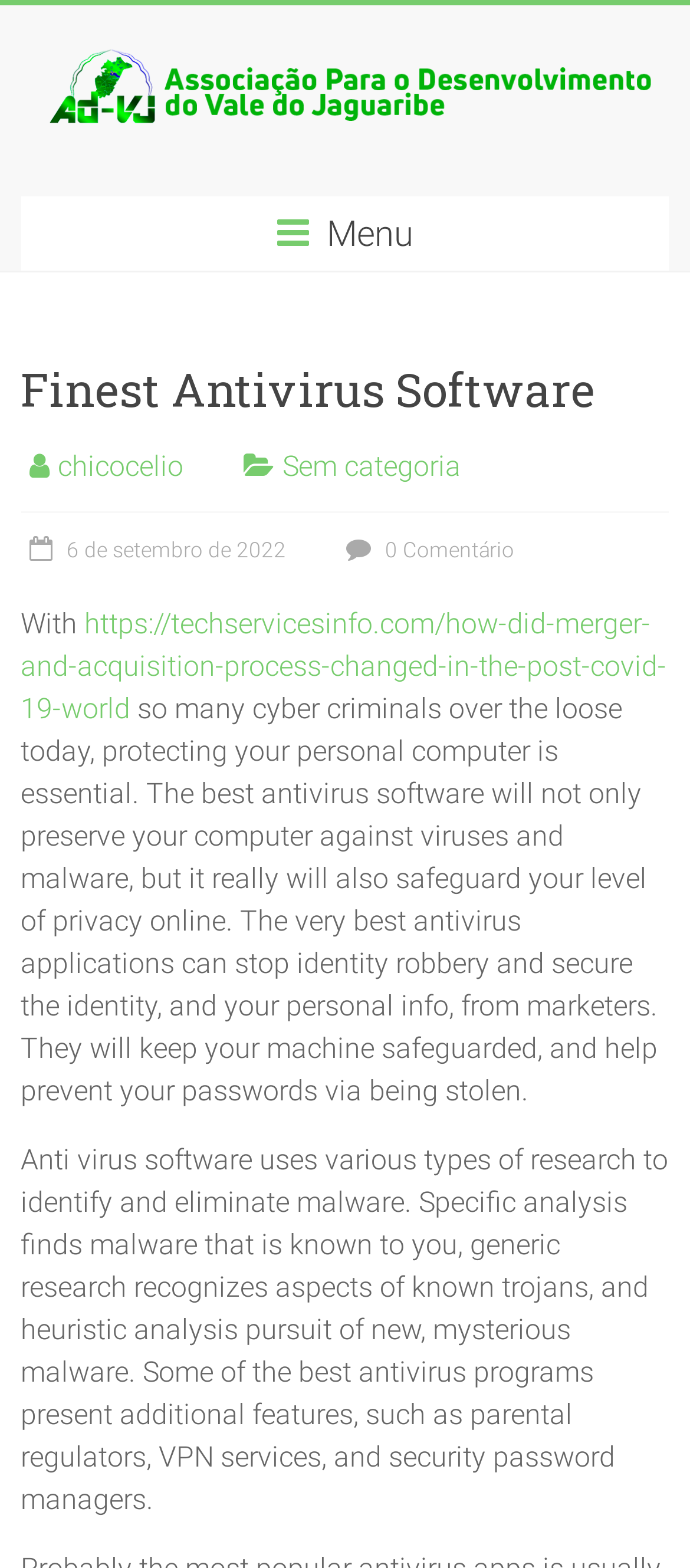How do antivirus programs identify malware?
Respond with a short answer, either a single word or a phrase, based on the image.

Various types of research